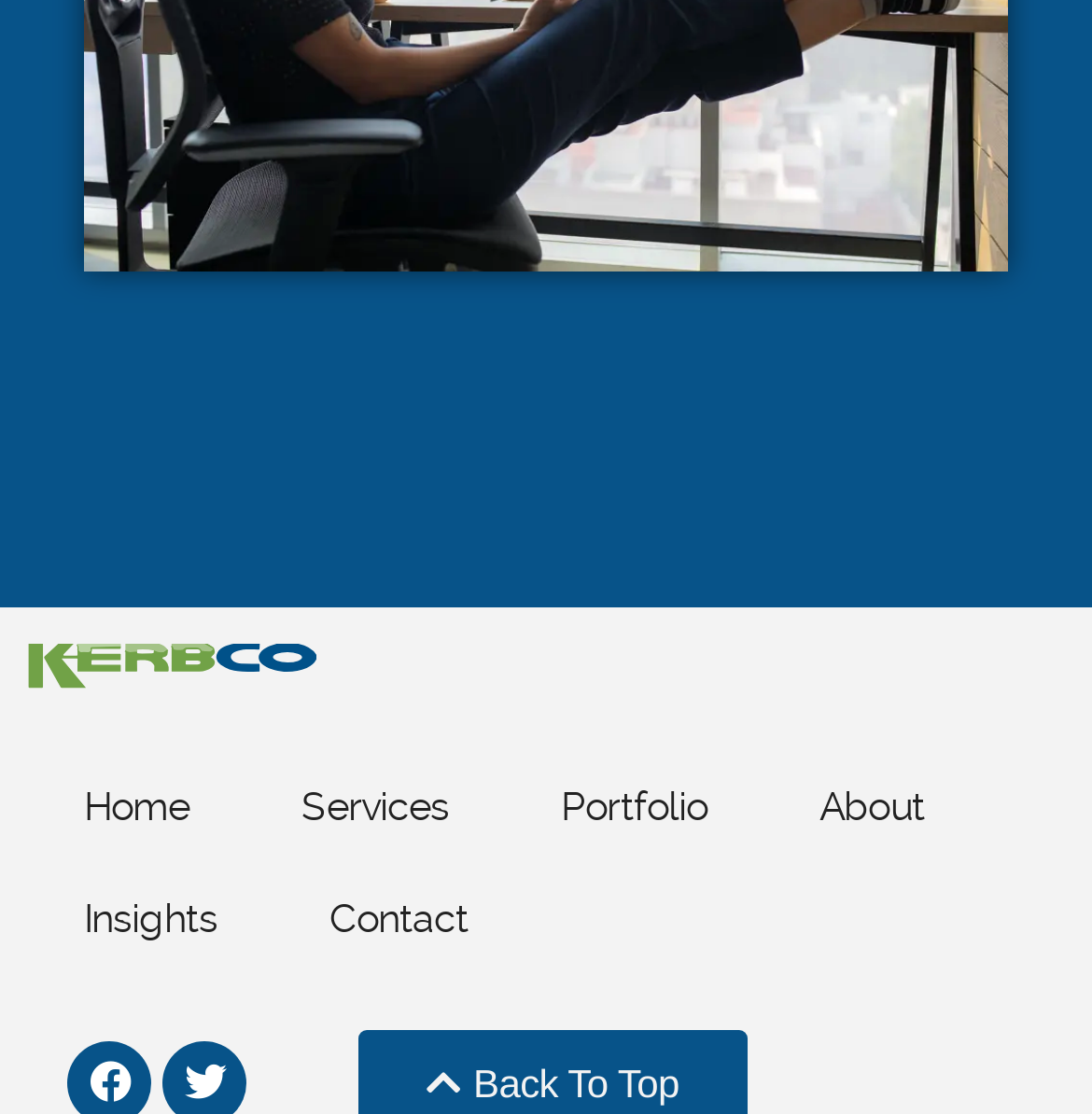Could you provide the bounding box coordinates for the portion of the screen to click to complete this instruction: "go to home page"?

[0.026, 0.673, 0.225, 0.773]